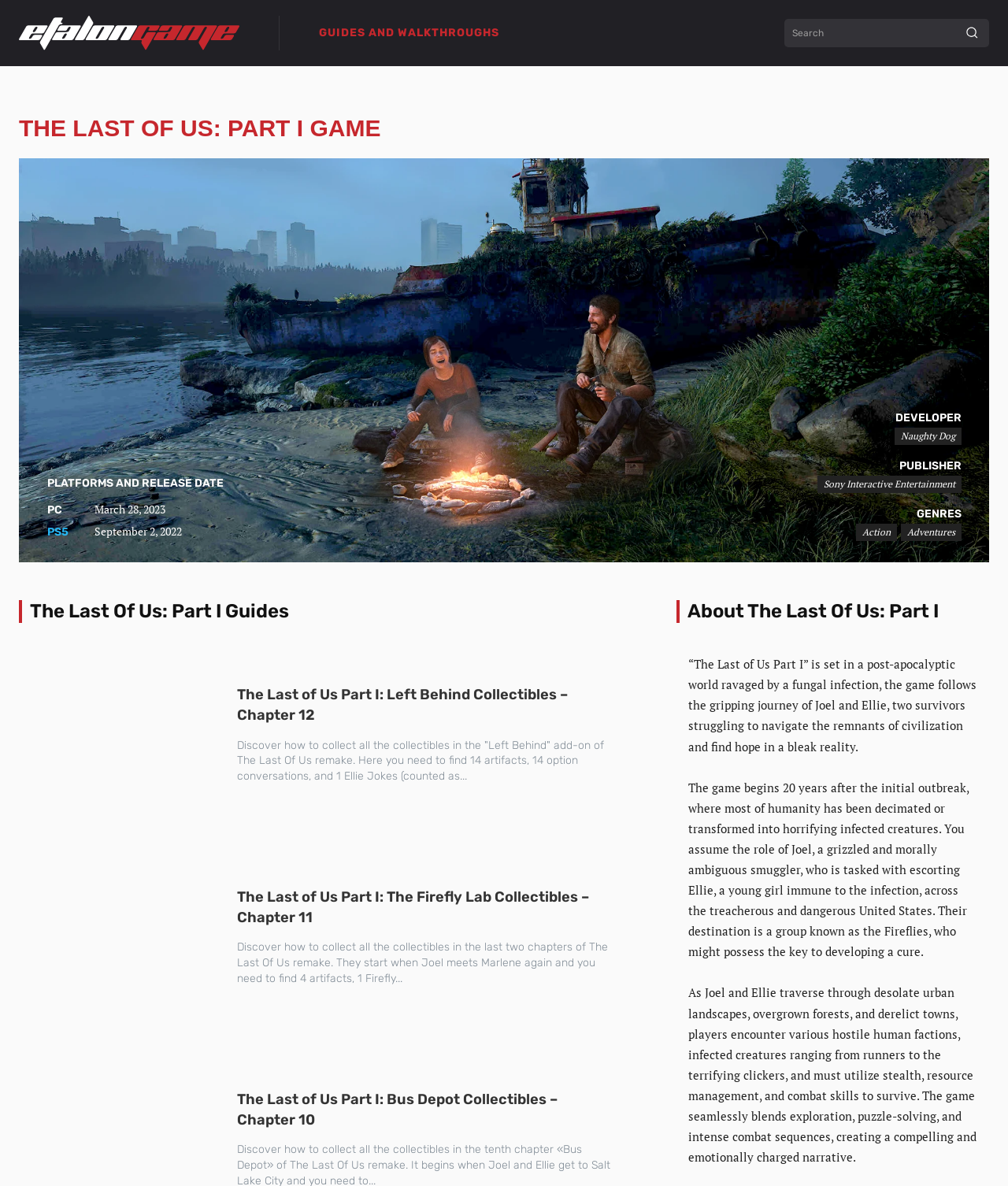What is the release date of The Last of Us: Part I on PC?
Provide a fully detailed and comprehensive answer to the question.

I found the release date by looking at the 'PLATFORMS AND RELEASE DATE' section, where it lists 'PC' as one of the platforms and 'March 28, 2023' as the release date.